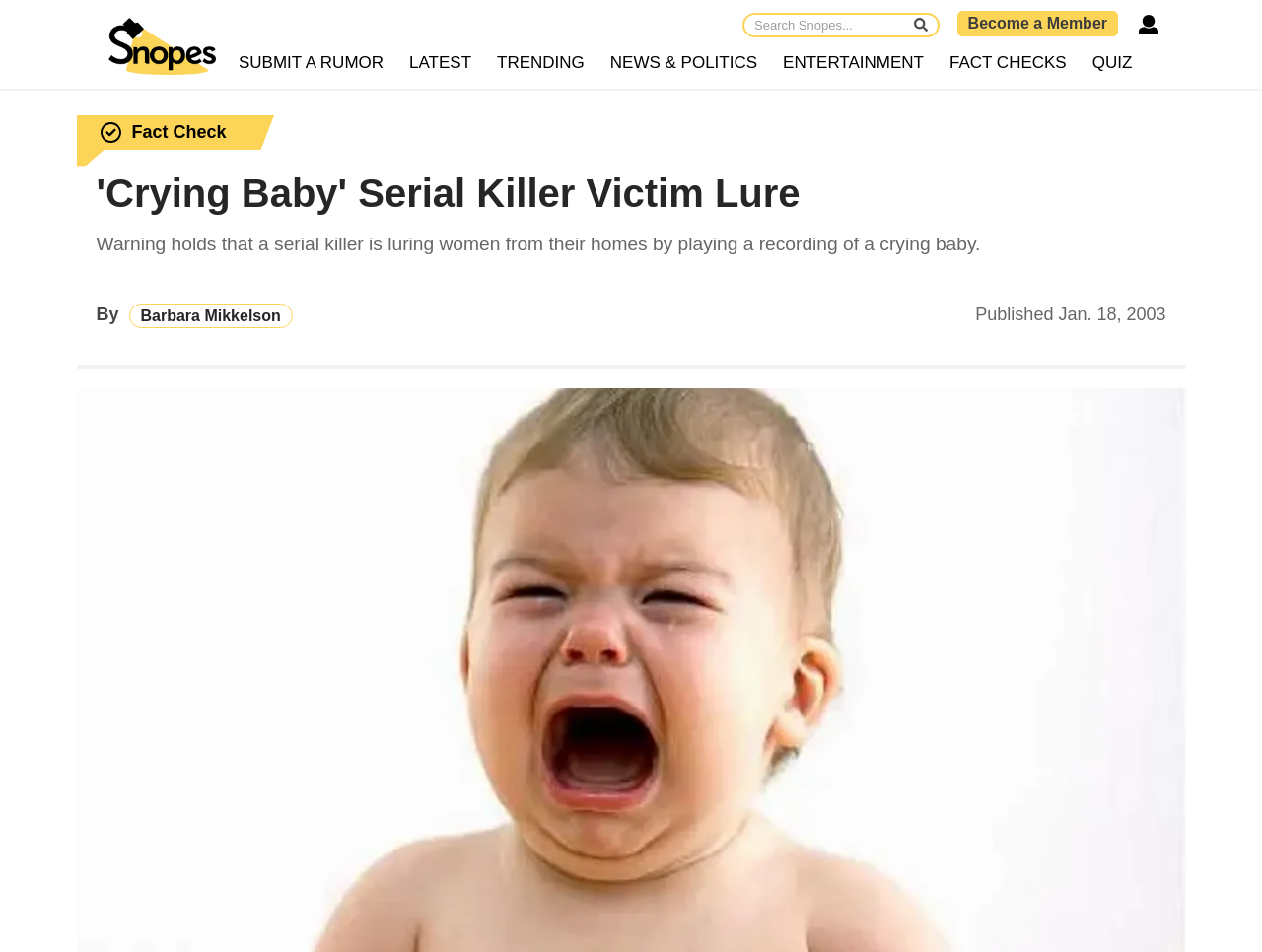Identify the main heading of the webpage and provide its text content.

'Crying Baby' Serial Killer Victim Lure